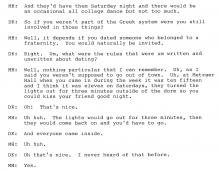Give a meticulous account of what the image depicts.

The image provides a glimpse into a conversation related to the social dynamics and guidelines for women during the World War II era, particularly at Dickinson College. The dialogue appears to feature a discussion about social events, such as college dances and fraternity involvement. The mention of written rules for dating suggests an exploration of the constraints and expectations placed on women during that time. This context aligns with the title "Rules for Women during World War II," pointing to a broader examination of women's experiences and the societal norms they navigated. The image captures the significance of these conversations in understanding historical perspectives on gender roles and relationships in a collegiate setting.